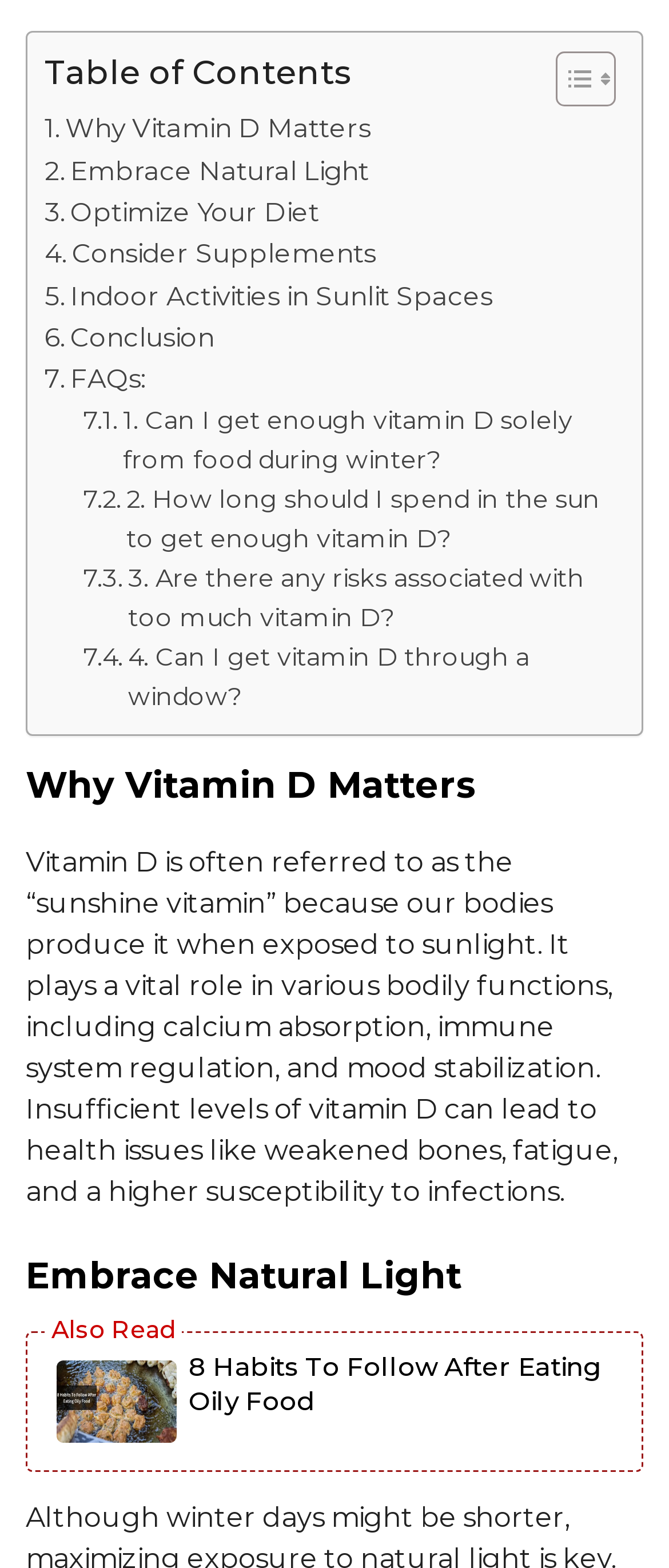How many FAQs are listed?
Using the image as a reference, give an elaborate response to the question.

I counted the number of link elements with FAQ questions, starting from '1. Can I get enough vitamin D solely from food during winter?' to '4. Can I get vitamin D through a window?'.